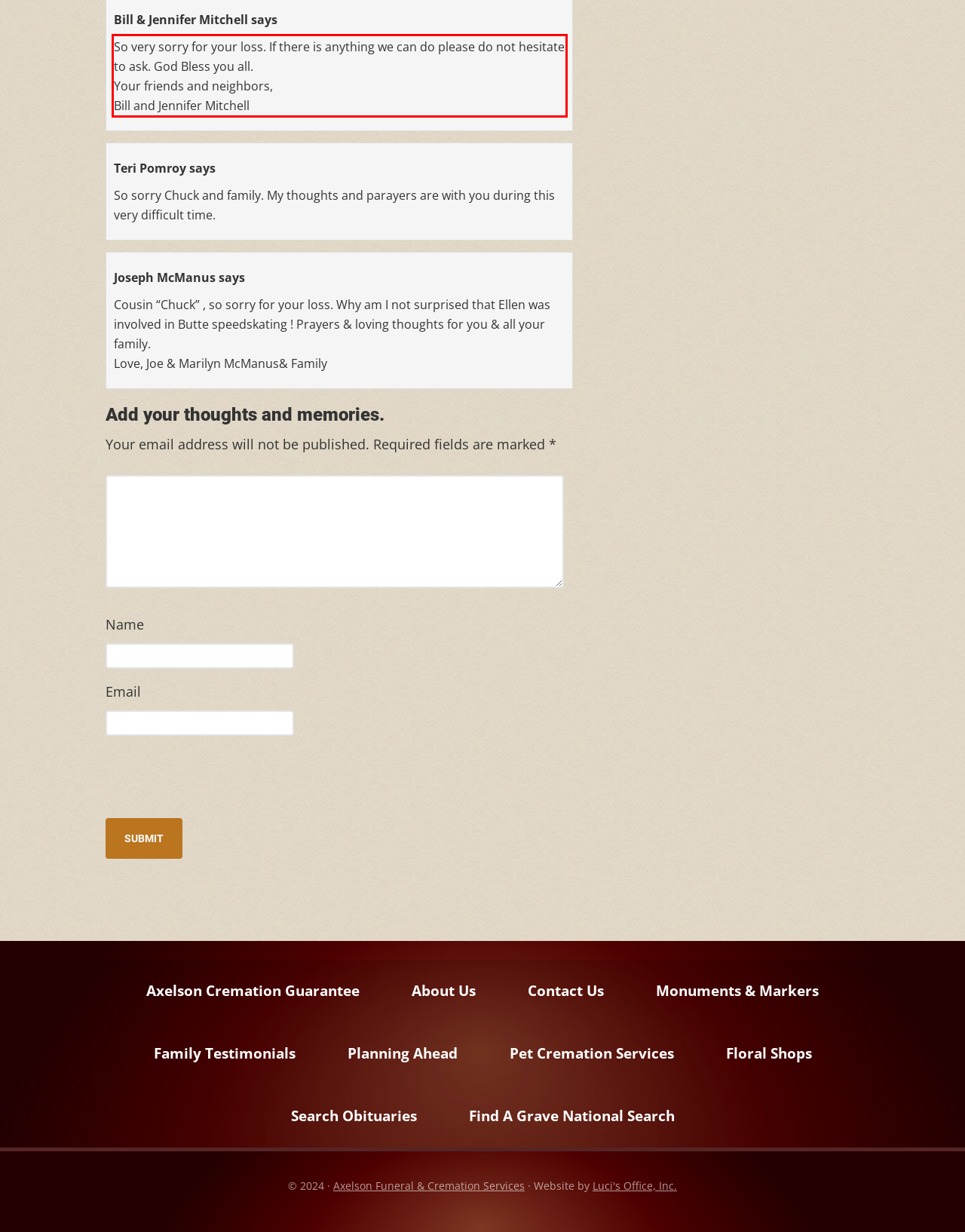Given a screenshot of a webpage with a red bounding box, extract the text content from the UI element inside the red bounding box.

So very sorry for your loss. If there is anything we can do please do not hesitate to ask. God Bless you all. Your friends and neighbors, Bill and Jennifer Mitchell